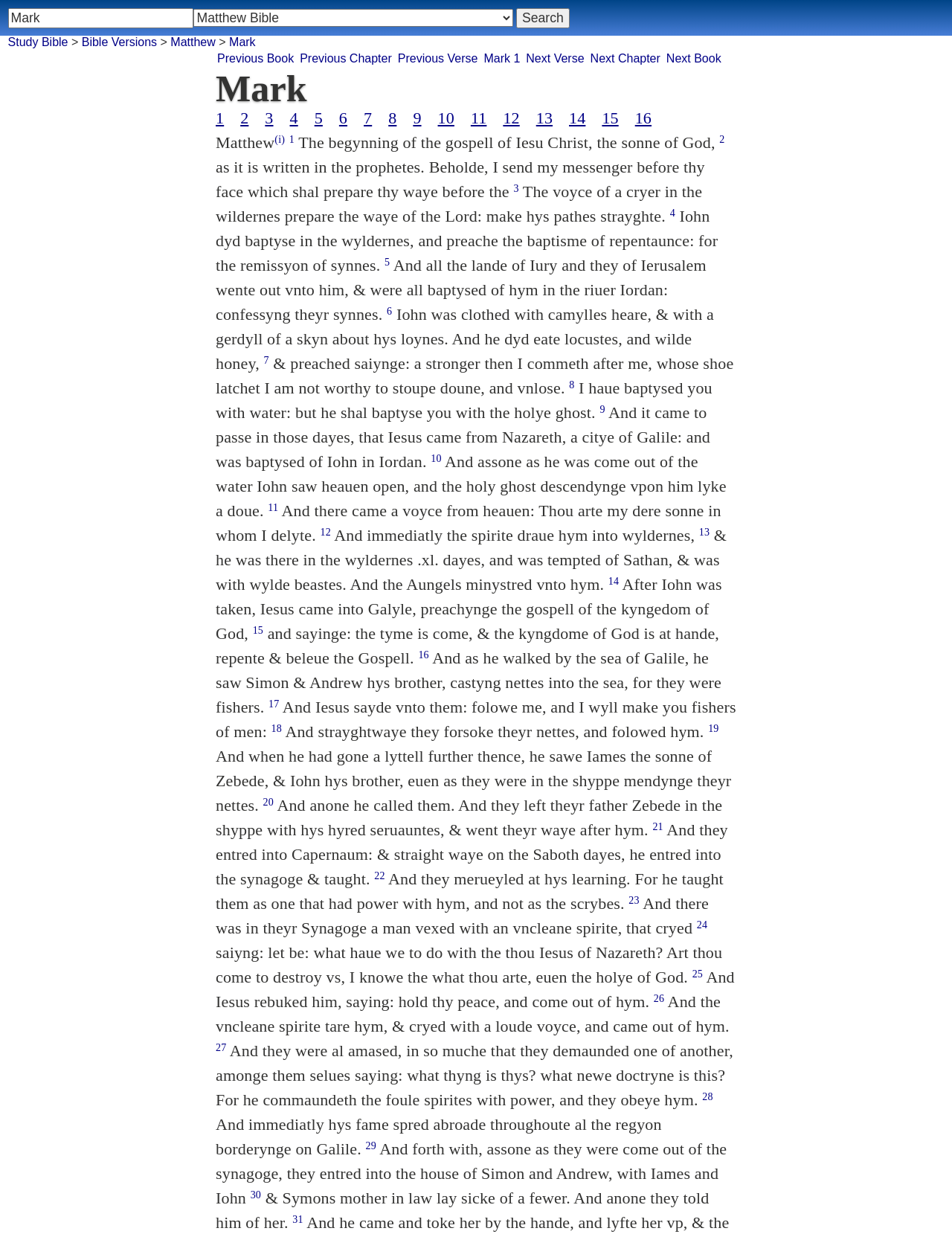From the details in the image, provide a thorough response to the question: What is the title of the chapter?

The title of the chapter is 'Mark' which is indicated by the heading element at the top of the webpage.